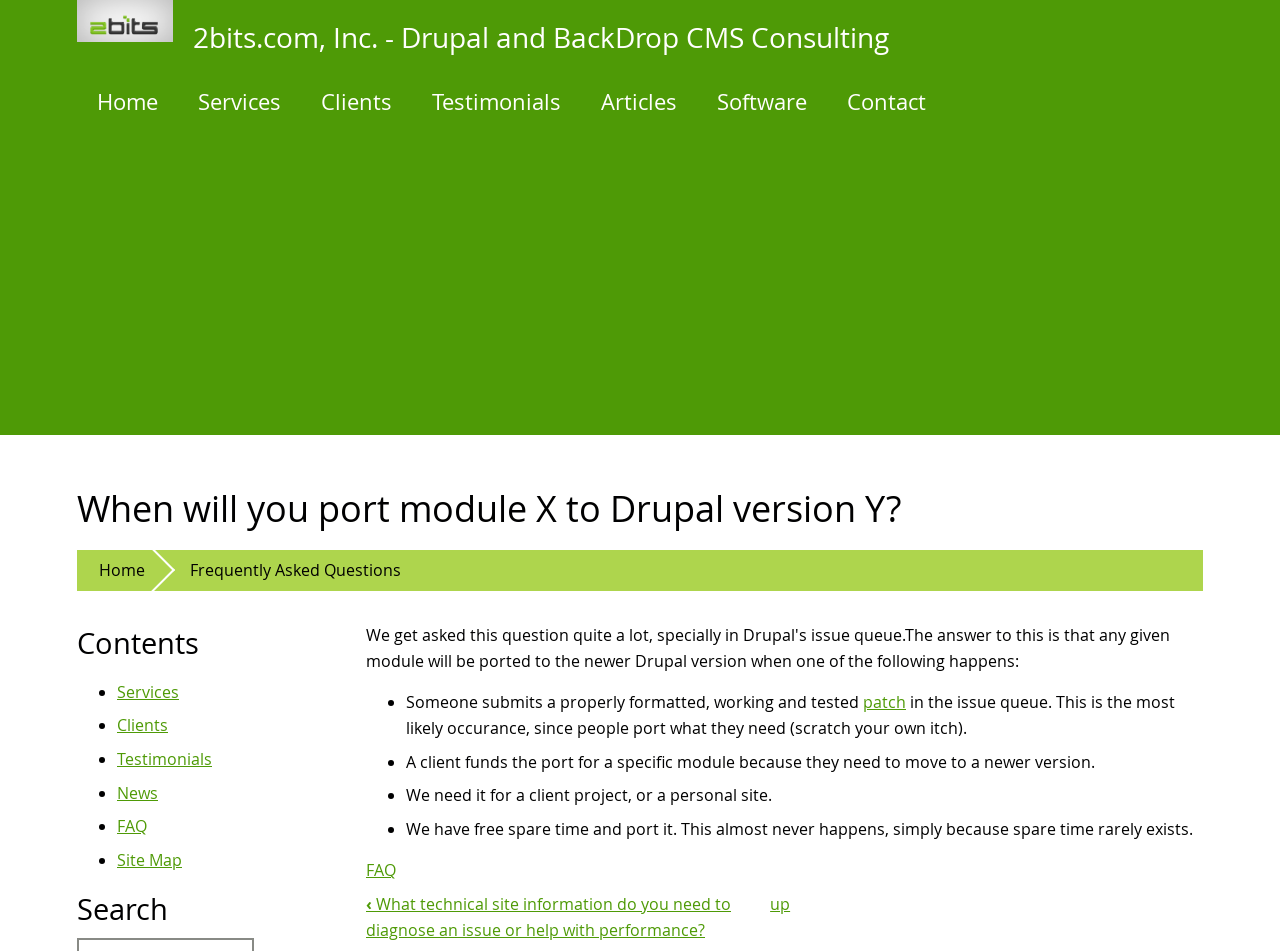Create a detailed summary of all the visual and textual information on the webpage.

This webpage is about a question related to porting a module to a specific Drupal version. At the top, there is a "Skip to main content" link, followed by a site header banner that spans the entire width of the page. Within the banner, there are several links to different sections of the website, including "Home", "Services", "Clients", "Testimonials", "Articles", "Software", and "Contact". 

Below the banner, there is an advertisement iframe that takes up most of the width of the page. 

The main content of the page starts with a heading that repeats the question "When will you port module X to Drupal version Y?" followed by a navigation section that provides links to different parts of the website, including "Home" and "Frequently Asked Questions". 

The main content is divided into sections, with the first section explaining the possible scenarios for porting a module, including when someone submits a properly formatted patch, when a client funds the port, when the company needs it for a client project, and when they have spare time to port it. 

Below this section, there are links to other parts of the website, including "FAQ", "Book Navigation", and previous and next pages. 

The page also has a "Contents" section that lists links to different parts of the website, including "Services", "Clients", "Testimonials", "News", "FAQ", and "Site Map". Finally, there is a "Search" section at the bottom of the page.